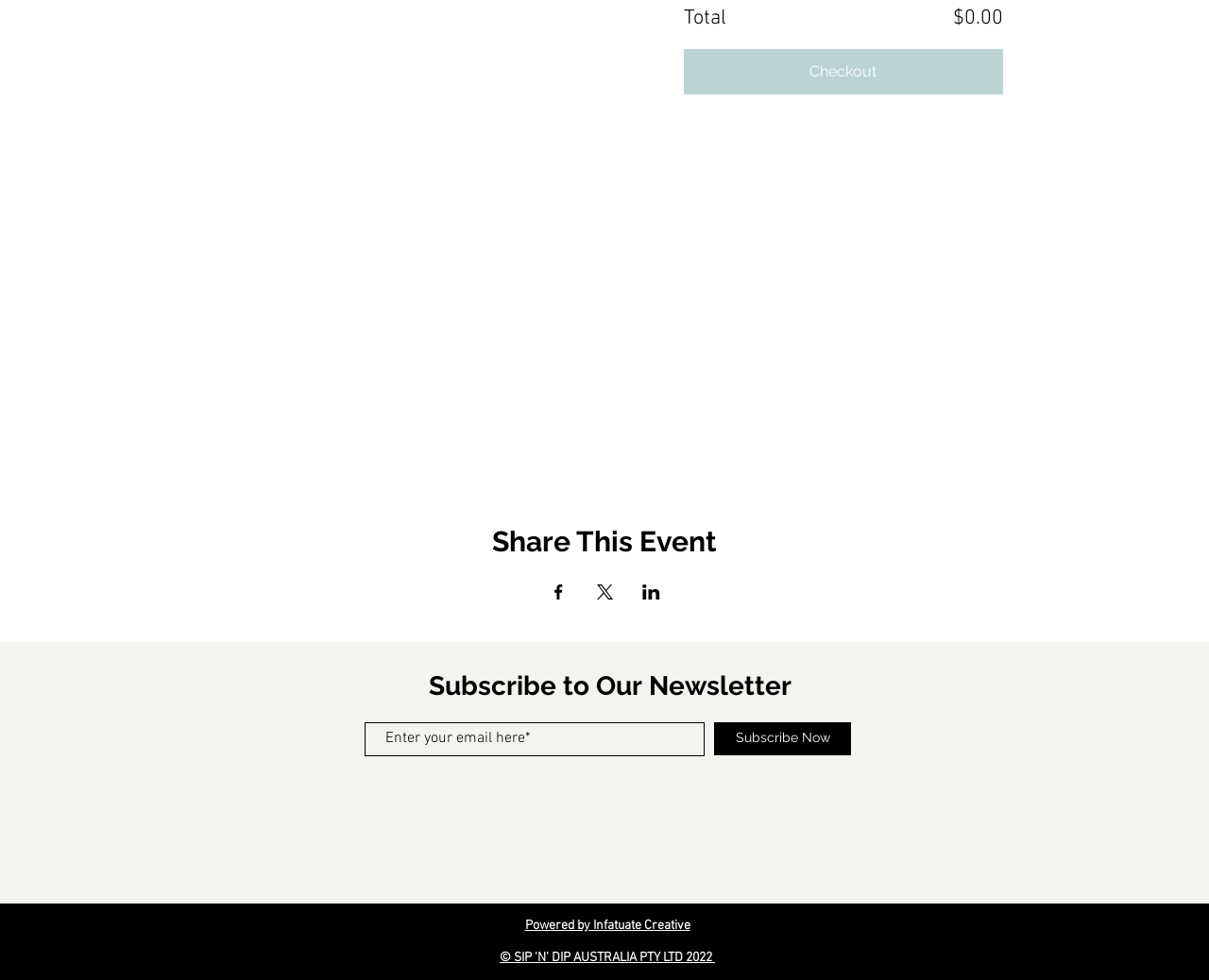Provide the bounding box coordinates of the HTML element described by the text: "Subscribe Now". The coordinates should be in the format [left, top, right, bottom] with values between 0 and 1.

[0.591, 0.737, 0.704, 0.77]